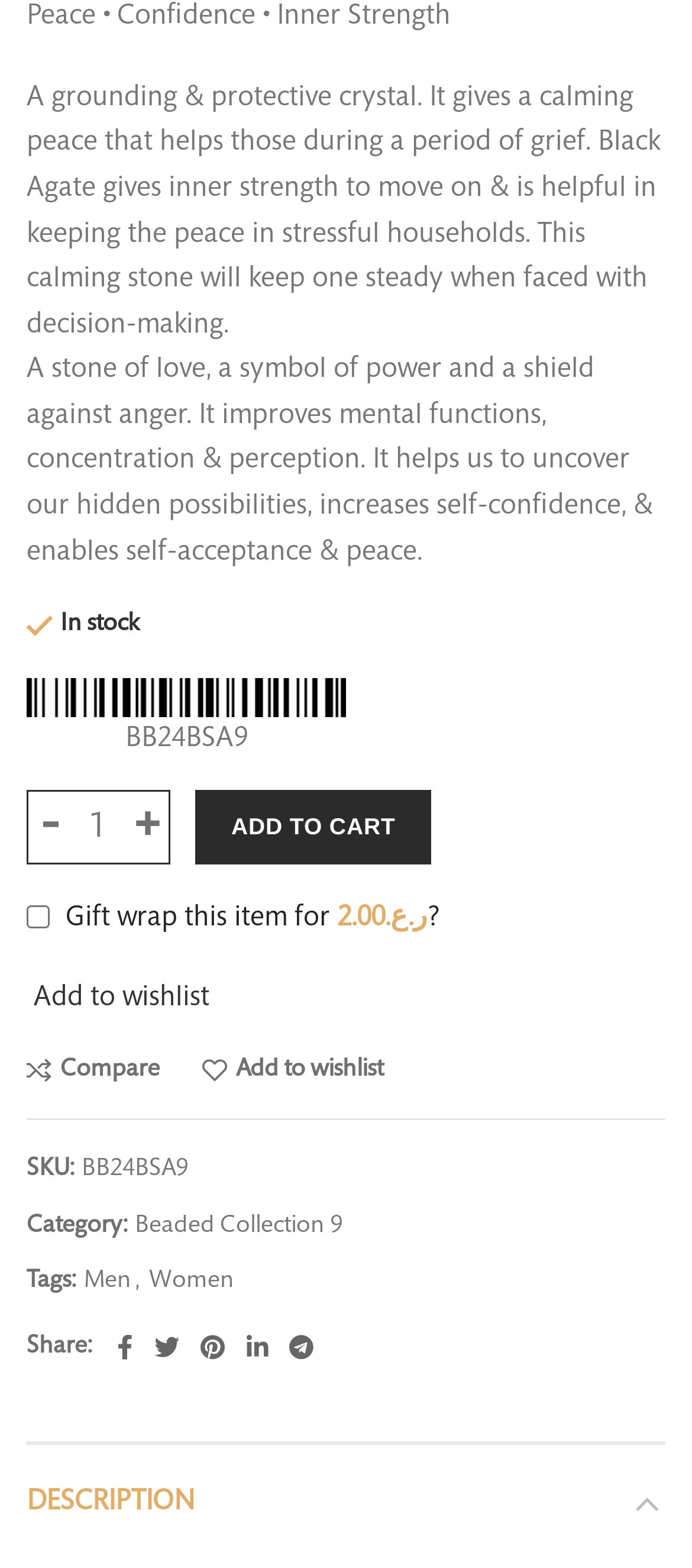Find the bounding box coordinates of the area to click in order to follow the instruction: "Go to previous date".

None